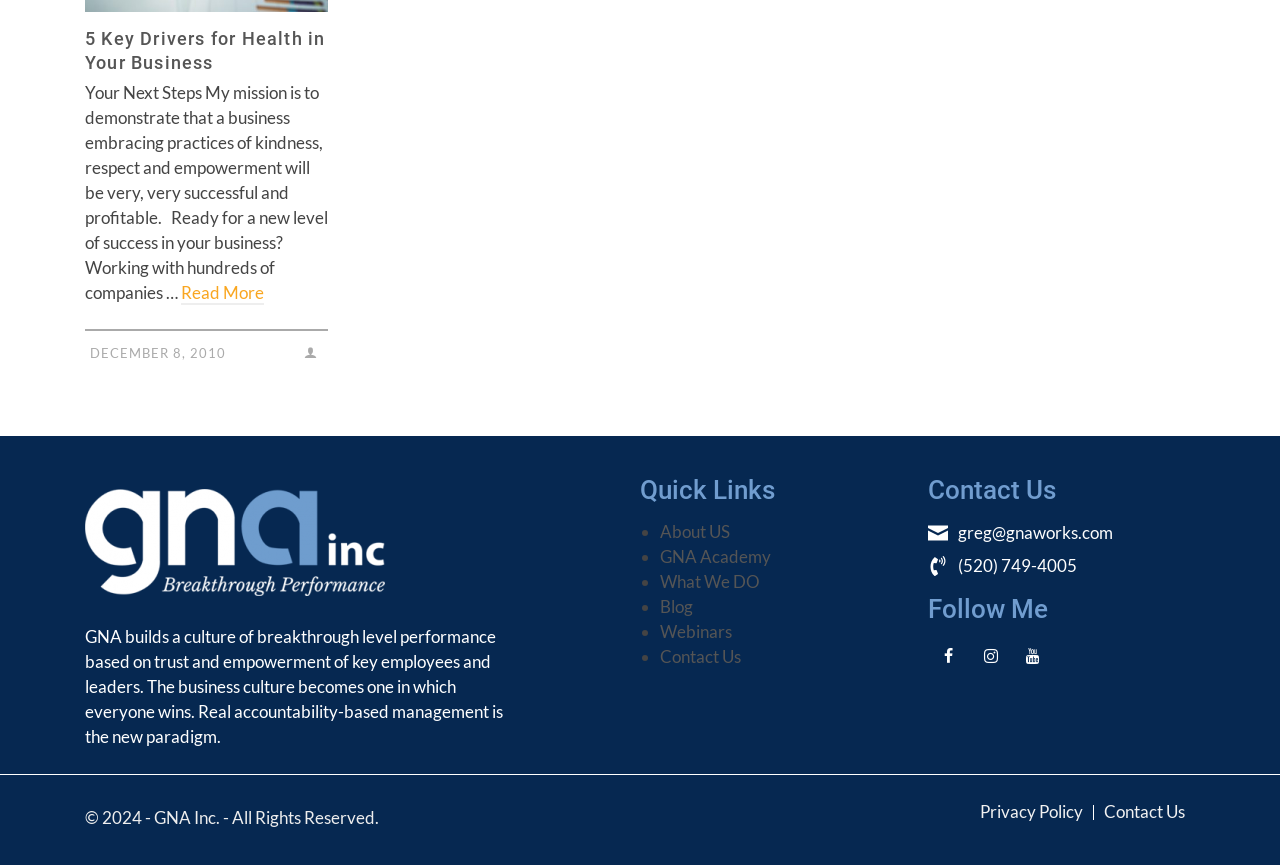Locate the bounding box coordinates of the clickable region to complete the following instruction: "View Privacy Policy."

[0.766, 0.926, 0.846, 0.95]